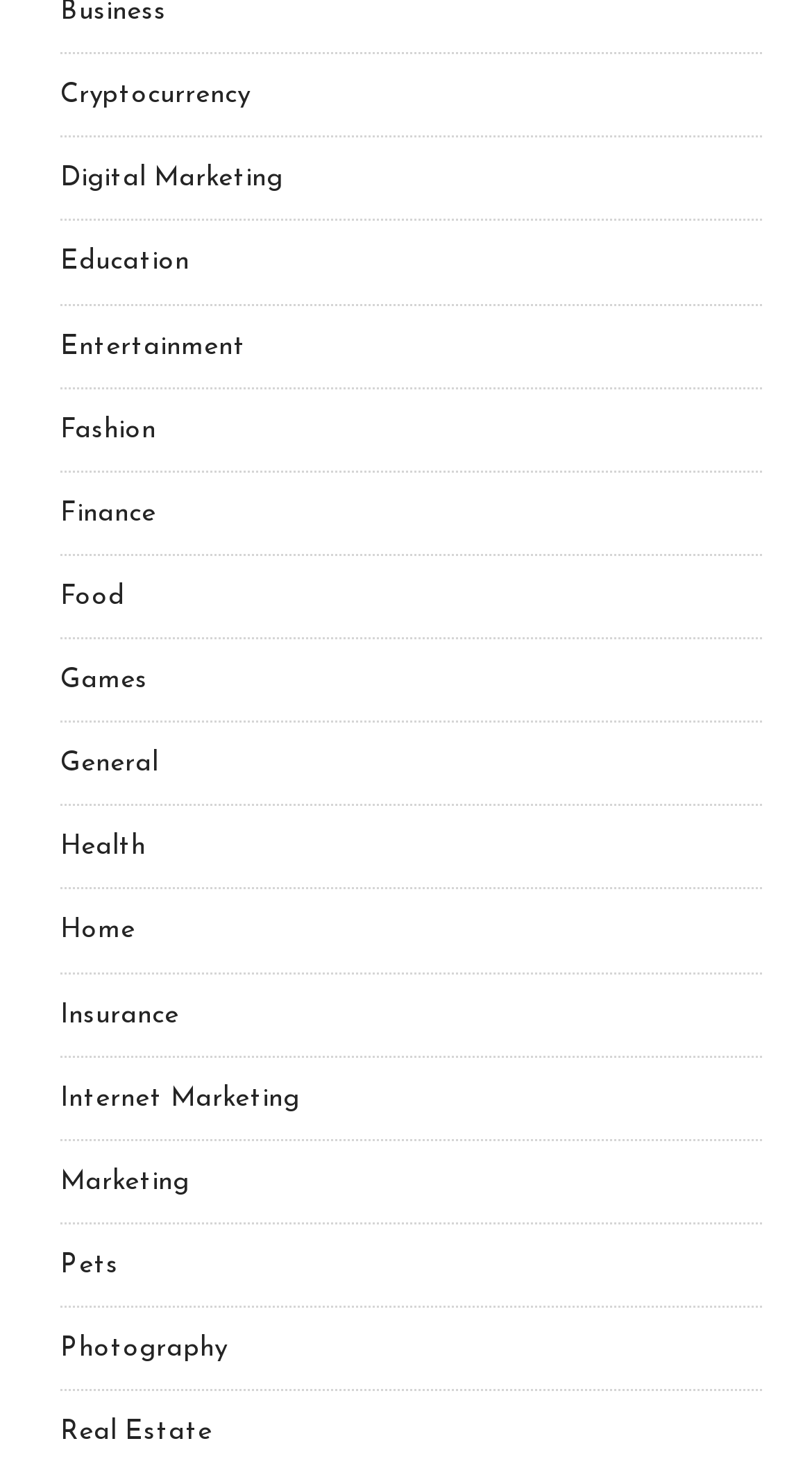Please identify the bounding box coordinates of the clickable area that will allow you to execute the instruction: "Explore Digital Marketing".

[0.074, 0.113, 0.349, 0.131]